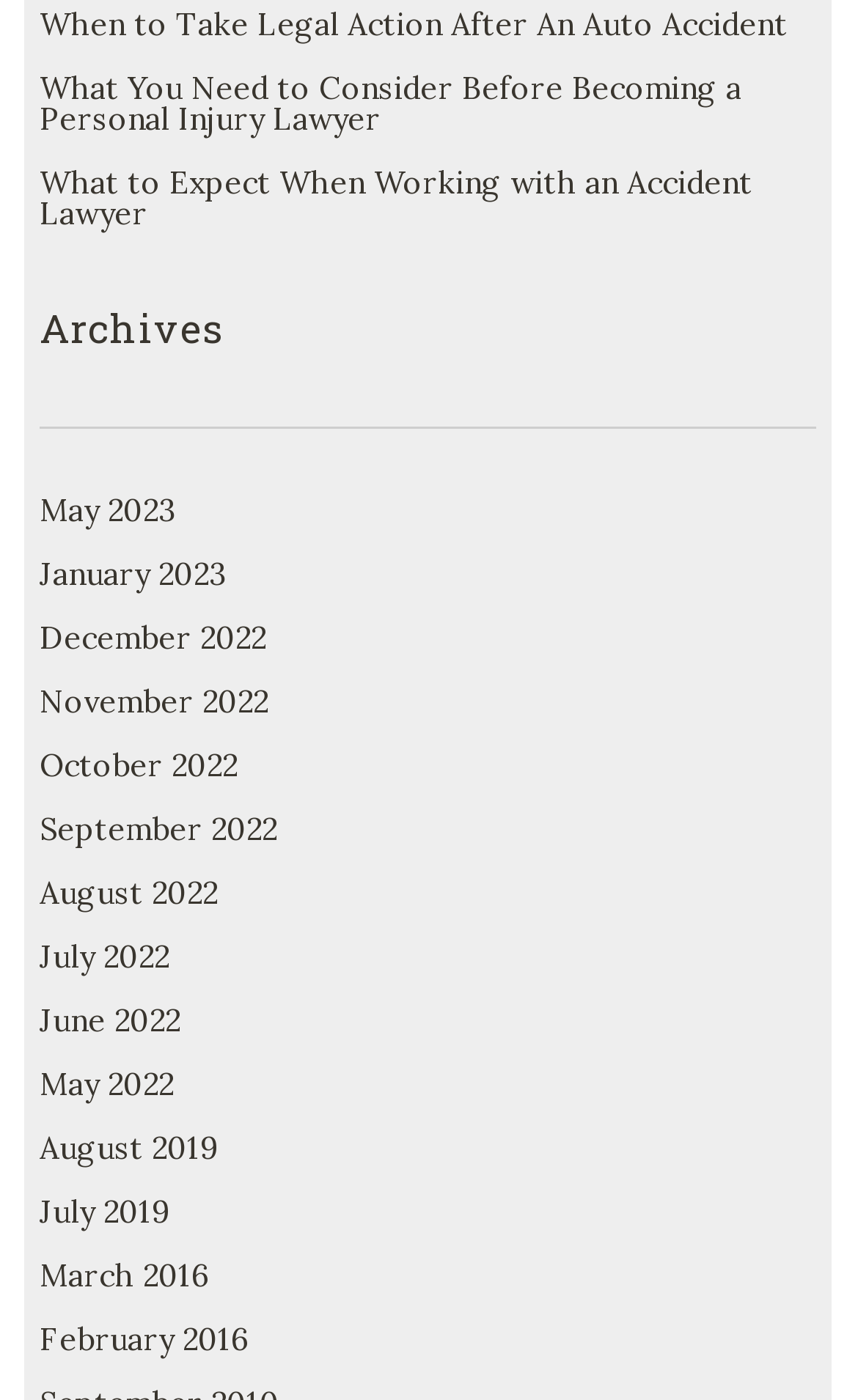Using a single word or phrase, answer the following question: 
What is the topic of the first link on the webpage?

Auto Accident